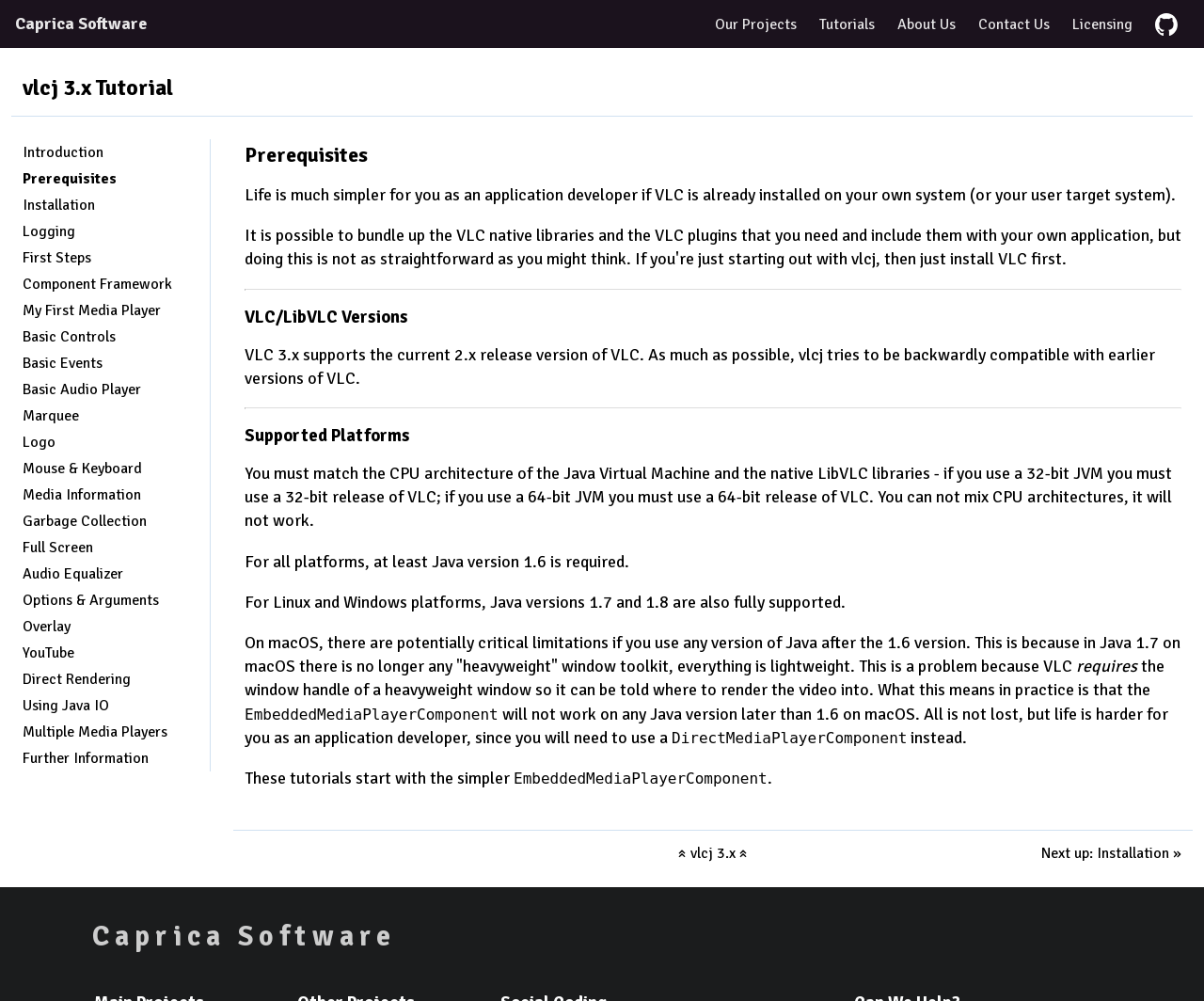Based on the element description, predict the bounding box coordinates (top-left x, top-left y, bottom-right x, bottom-right y) for the UI element in the screenshot: Multiple Media Players

[0.019, 0.718, 0.174, 0.744]